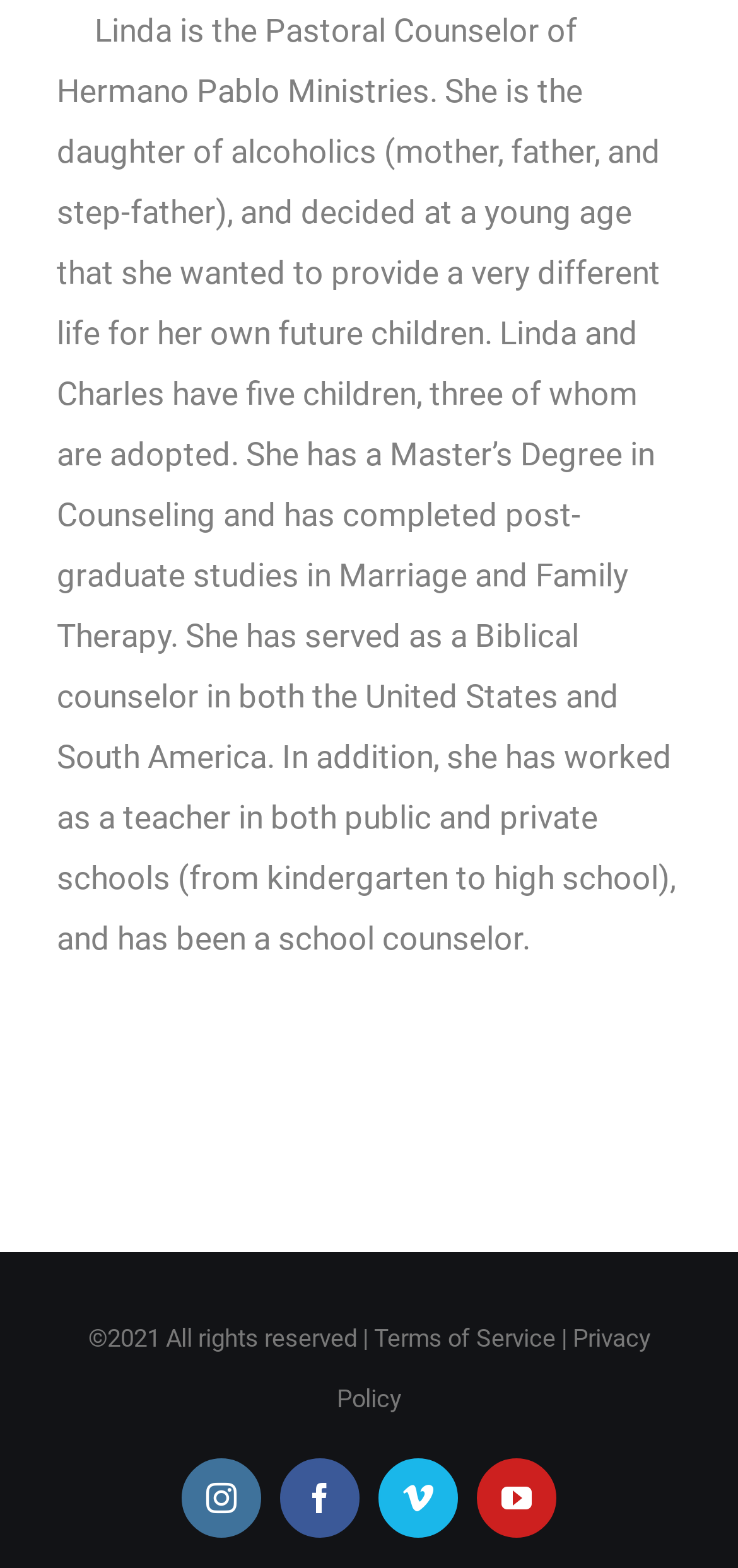Given the element description: "Privacy Policy", predict the bounding box coordinates of this UI element. The coordinates must be four float numbers between 0 and 1, given as [left, top, right, bottom].

[0.456, 0.844, 0.881, 0.901]